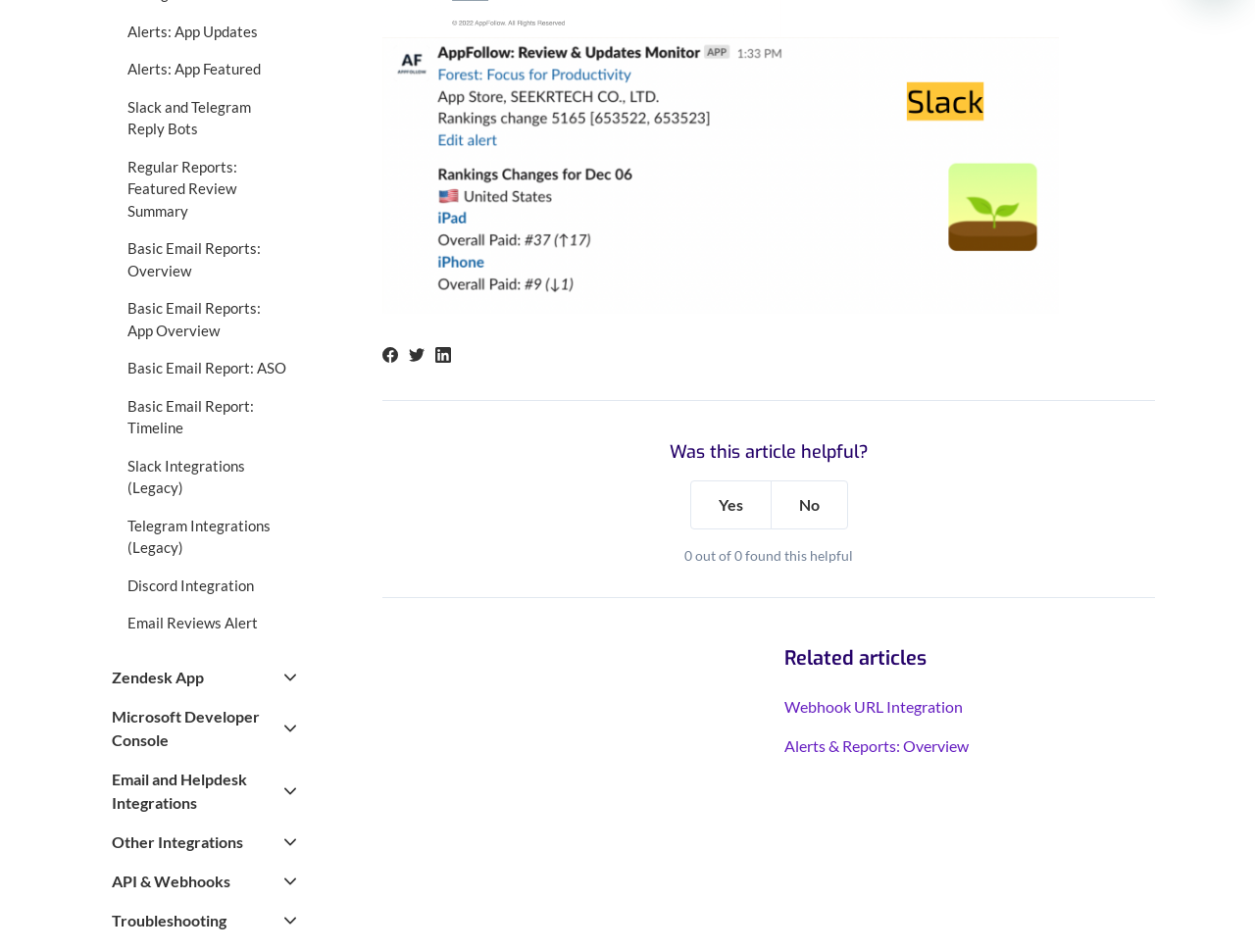Identify the bounding box coordinates of the area you need to click to perform the following instruction: "Share this page on Facebook".

[0.305, 0.364, 0.317, 0.384]